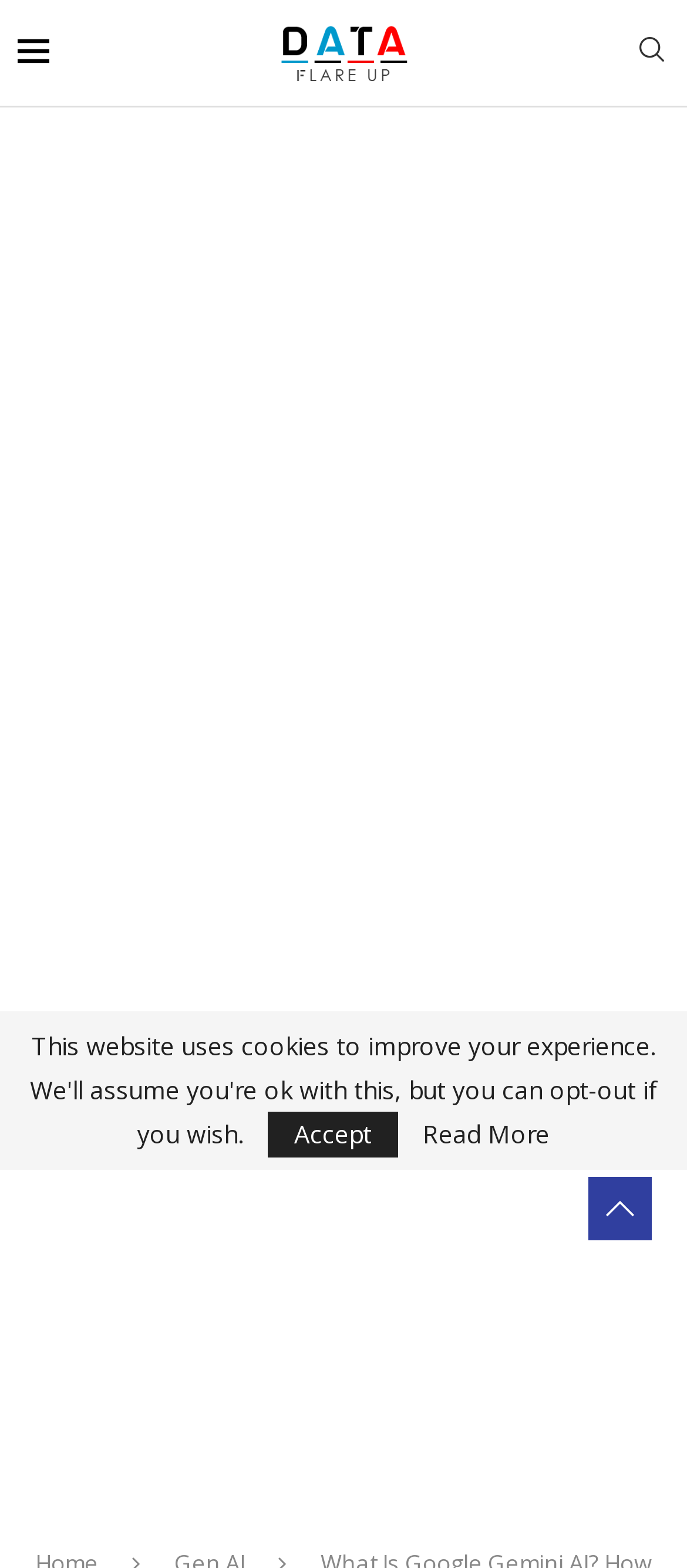How many links are there in the top section? Look at the image and give a one-word or short phrase answer.

3